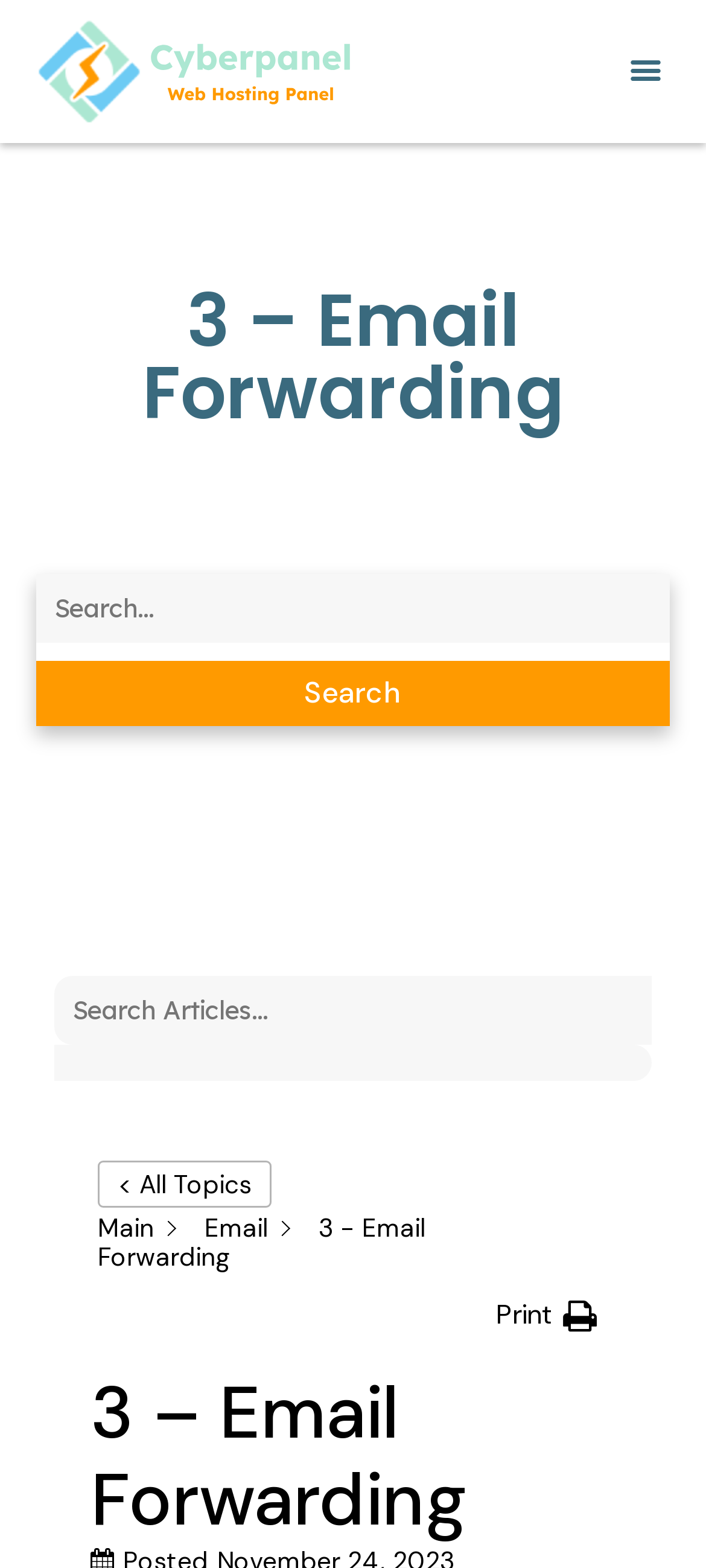What is the purpose of the button with the label 'Search'?
Refer to the image and respond with a one-word or short-phrase answer.

To search